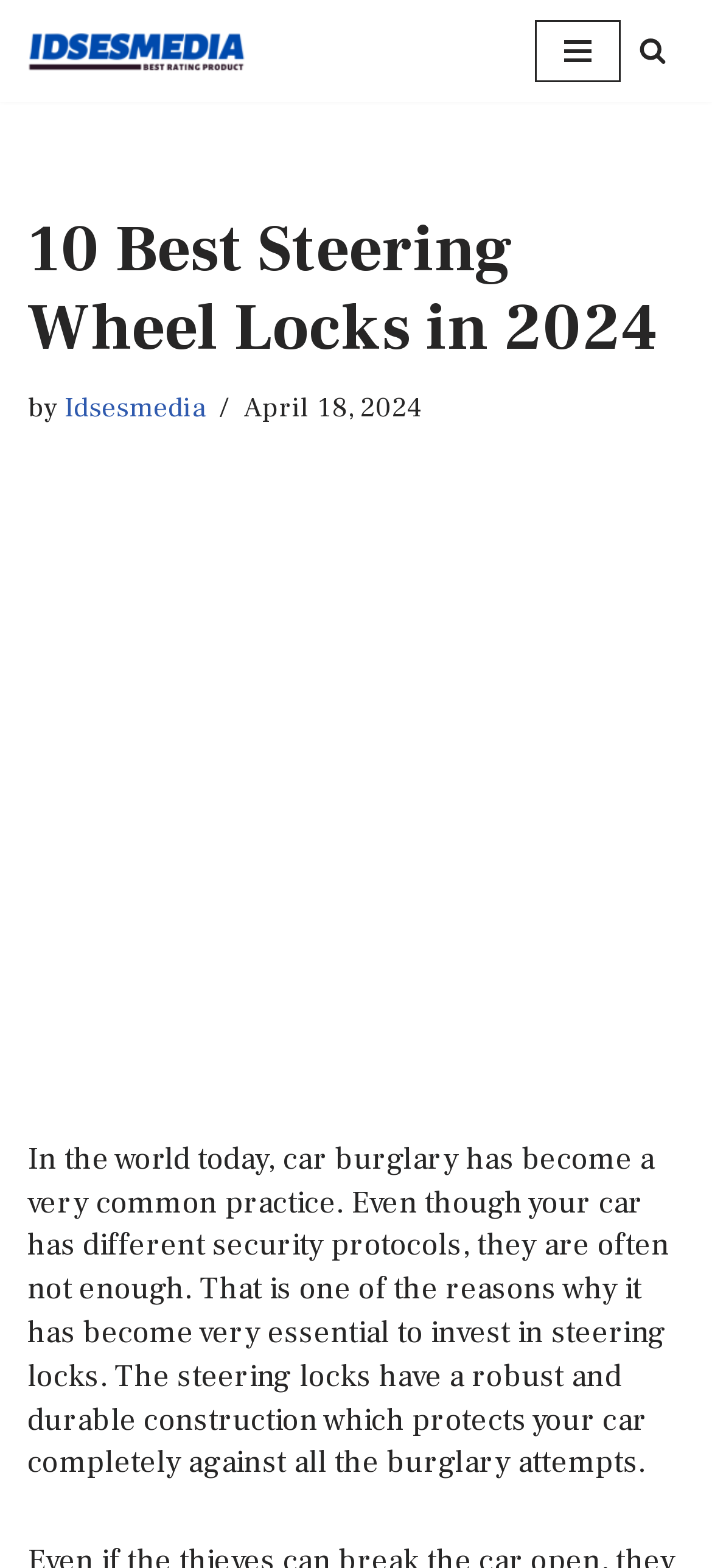Answer with a single word or phrase: 
What is the purpose of steering locks?

Protect car from burglary